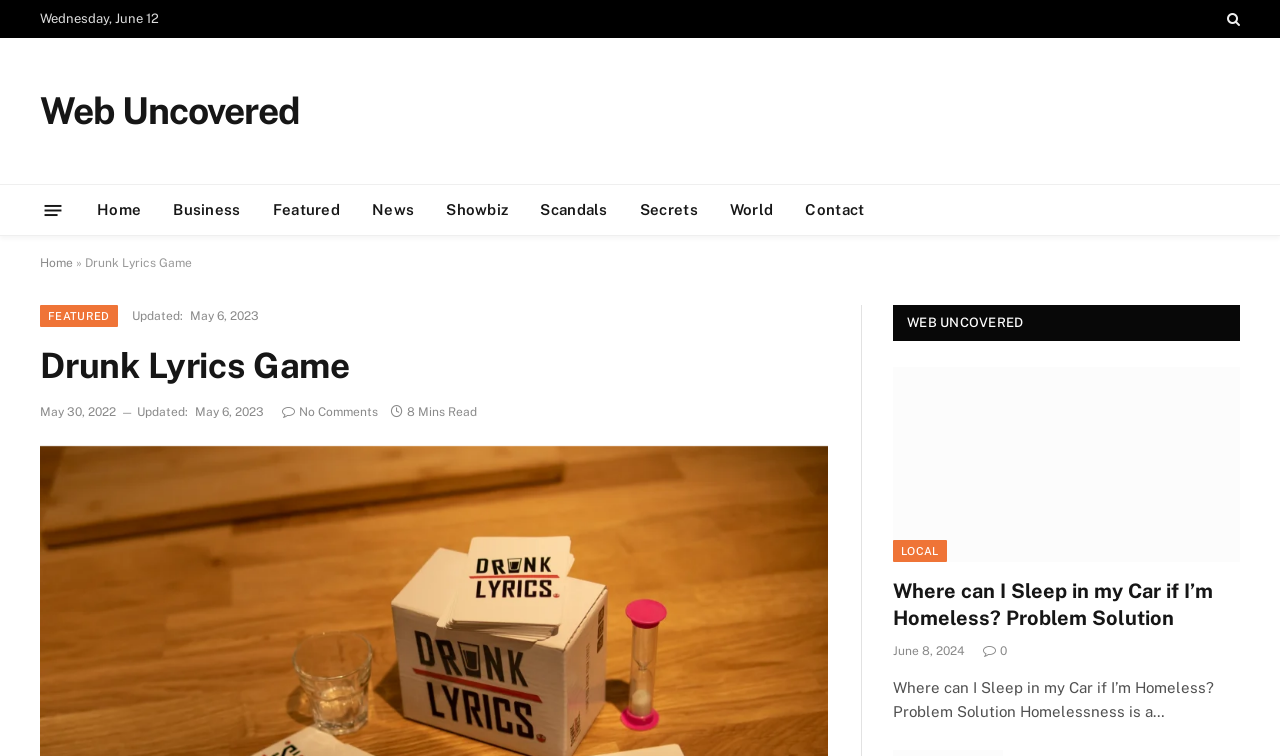What is the name of the website?
Offer a detailed and exhaustive answer to the question.

I found the website name by looking at the top-left corner of the webpage, which says 'Web Uncovered'.